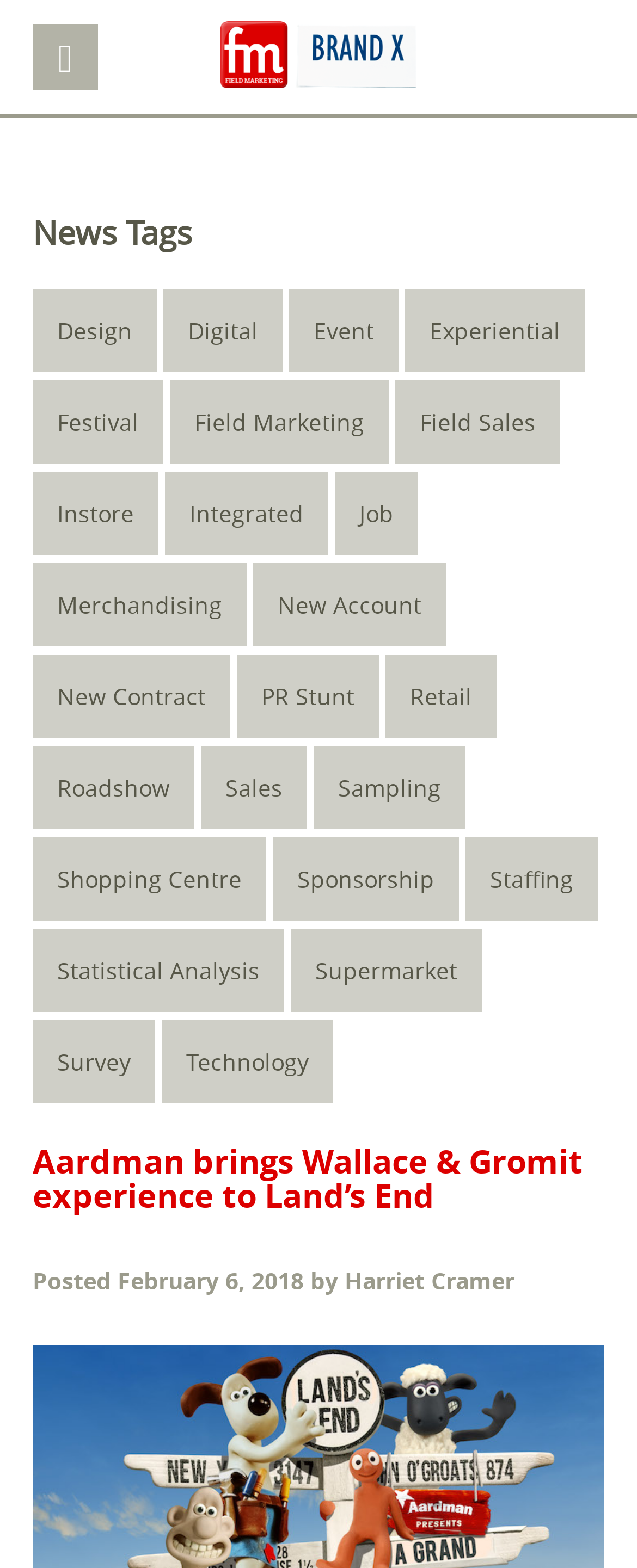Specify the bounding box coordinates of the element's region that should be clicked to achieve the following instruction: "View News Tags". The bounding box coordinates consist of four float numbers between 0 and 1, in the format [left, top, right, bottom].

[0.051, 0.137, 0.949, 0.159]